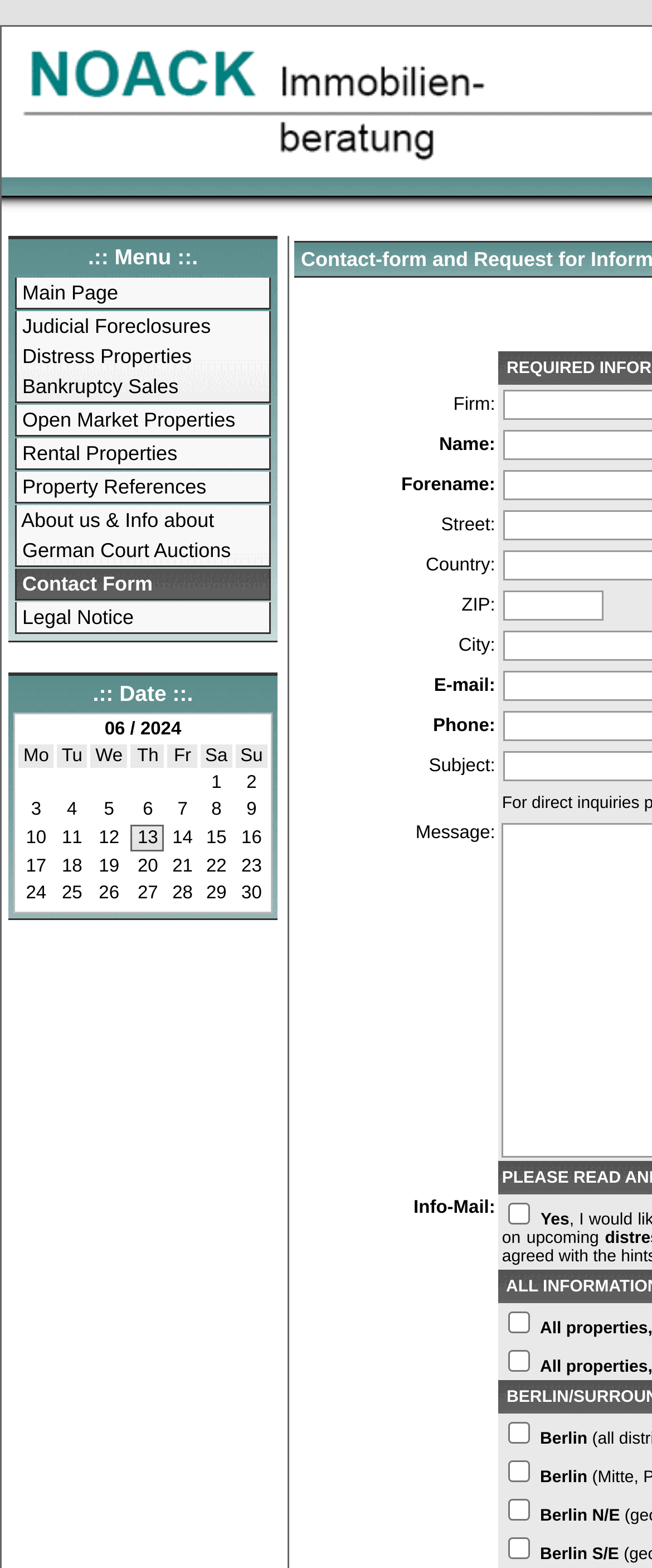Find and specify the bounding box coordinates that correspond to the clickable region for the instruction: "View Judicial Foreclosures Distress Properties Bankruptcy Sales".

[0.026, 0.198, 0.413, 0.256]